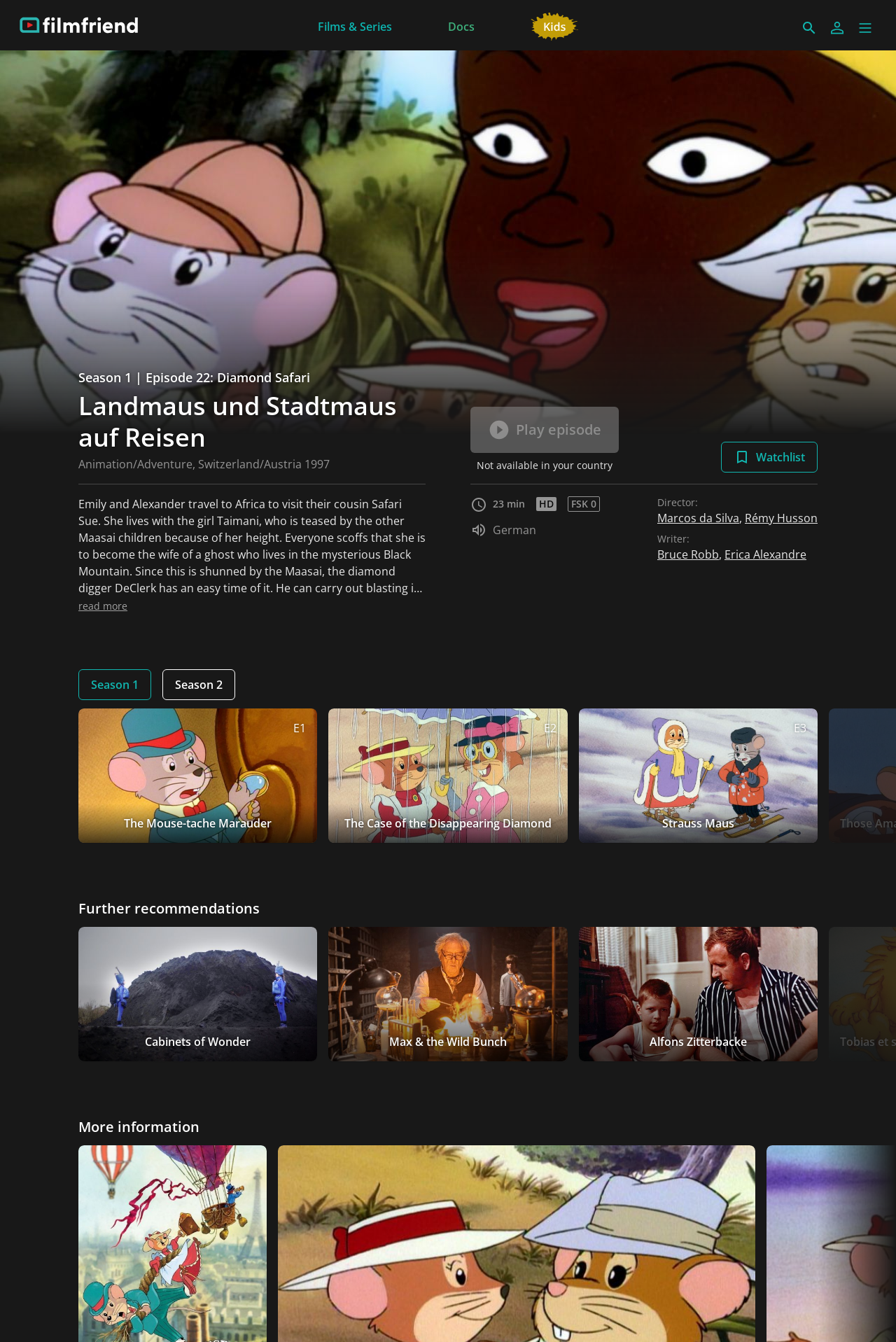Identify and provide the text of the main header on the webpage.

Landmaus und Stadtmaus auf Reisen